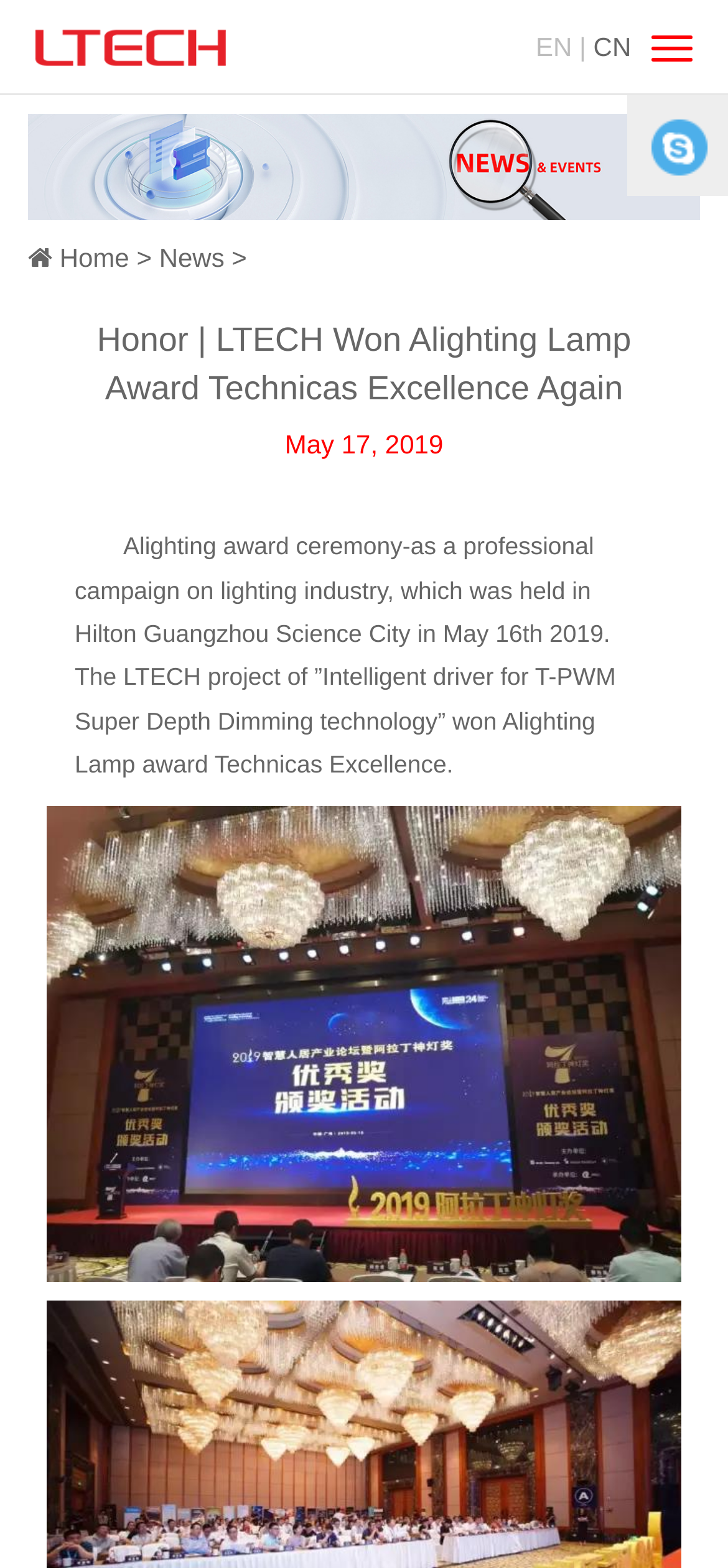Respond to the question with just a single word or phrase: 
What is the location of the award ceremony?

Hilton Guangzhou Science City